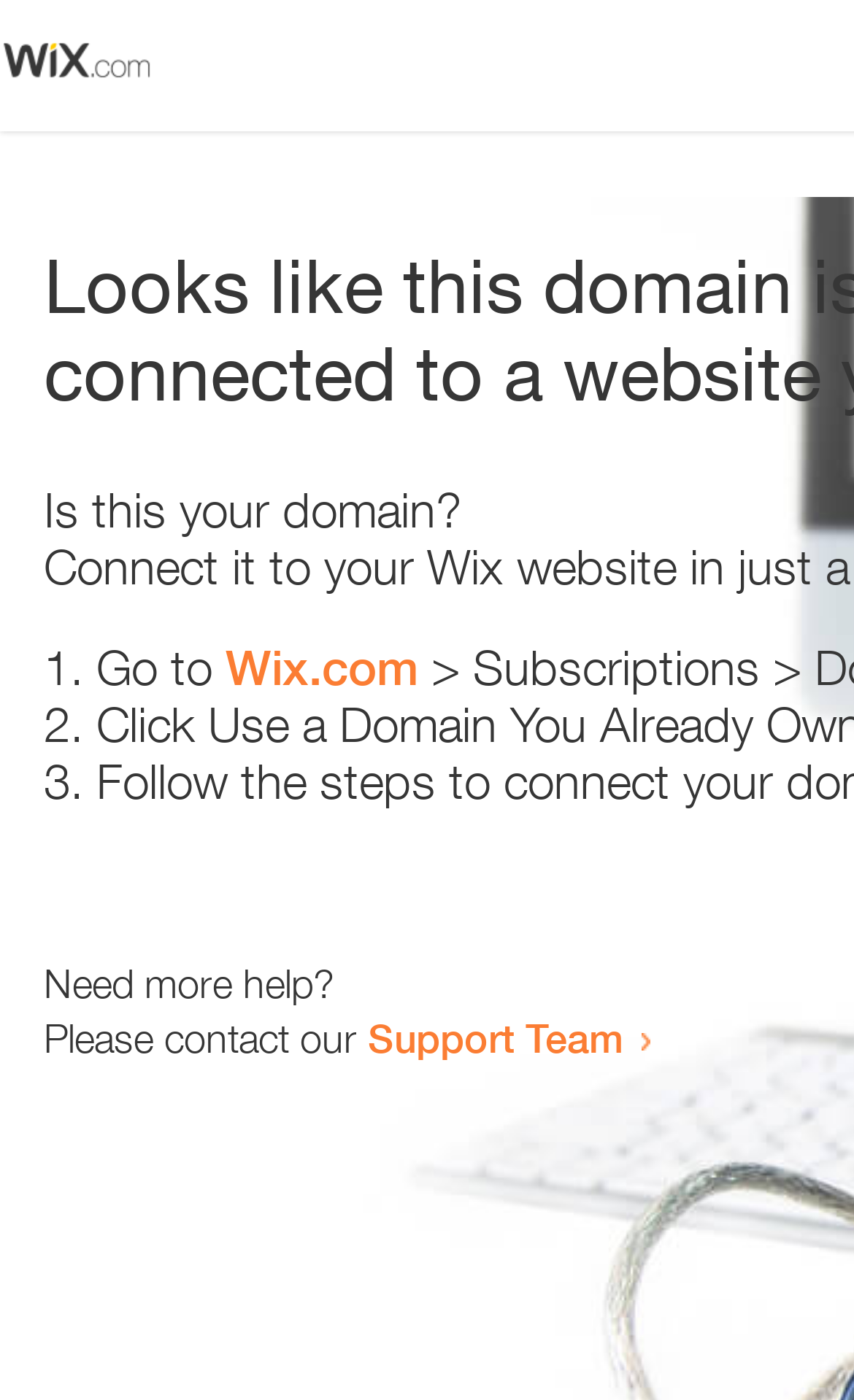Provide an in-depth caption for the webpage.

The webpage appears to be an error page with a prominent image at the top left corner. Below the image, there is a question "Is this your domain?" in a relatively large font size. 

To the right of the question, there is a numbered list with three items. The first item starts with "1." and suggests going to "Wix.com". The second item starts with "2." and the third item starts with "3.", but their descriptions are not provided. 

Further down the page, there is a section that offers help. It starts with the question "Need more help?" and provides a contact option to reach out to the "Support Team" via a link.